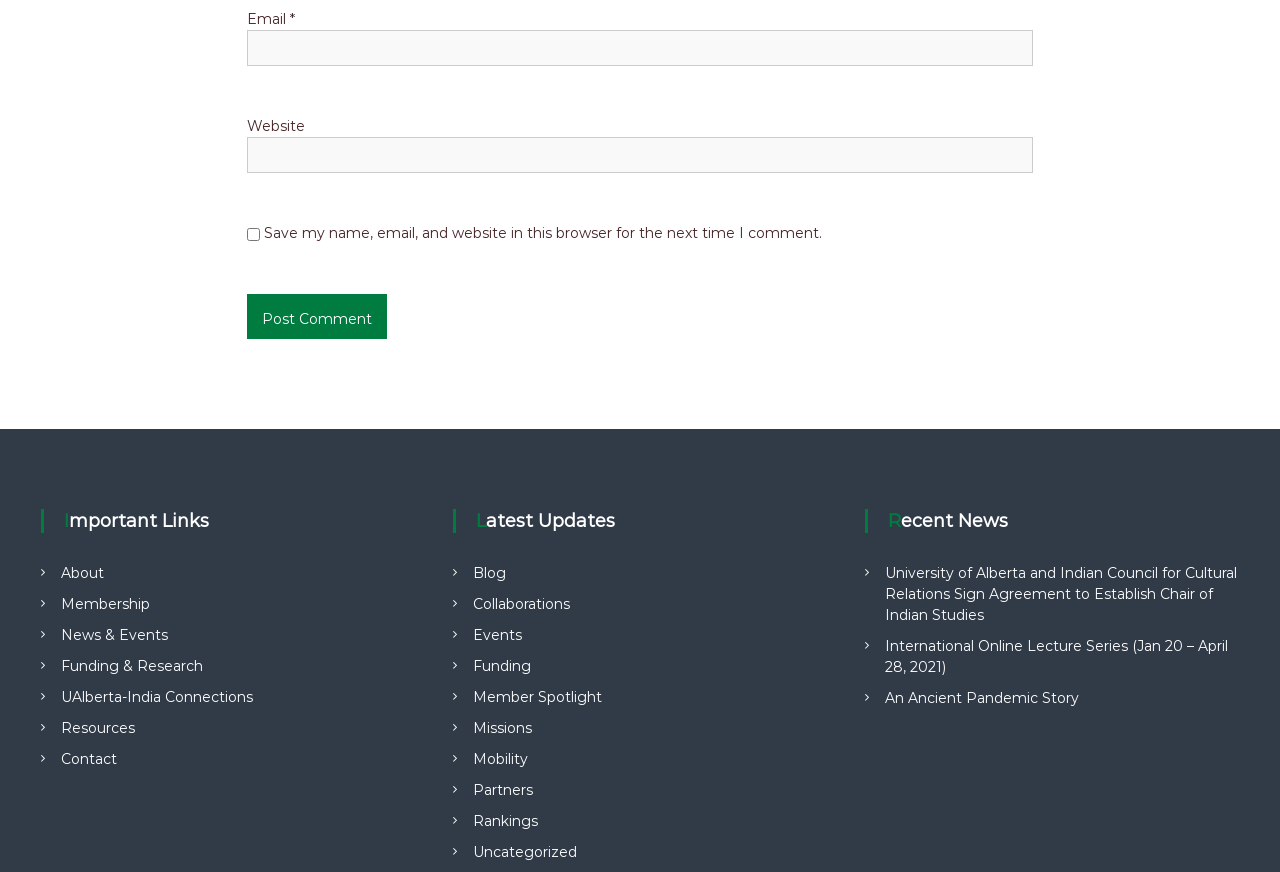Please find the bounding box coordinates of the element that must be clicked to perform the given instruction: "Check the University of Alberta and Indian Council for Cultural Relations Sign Agreement to Establish Chair of Indian Studies news". The coordinates should be four float numbers from 0 to 1, i.e., [left, top, right, bottom].

[0.691, 0.646, 0.966, 0.715]